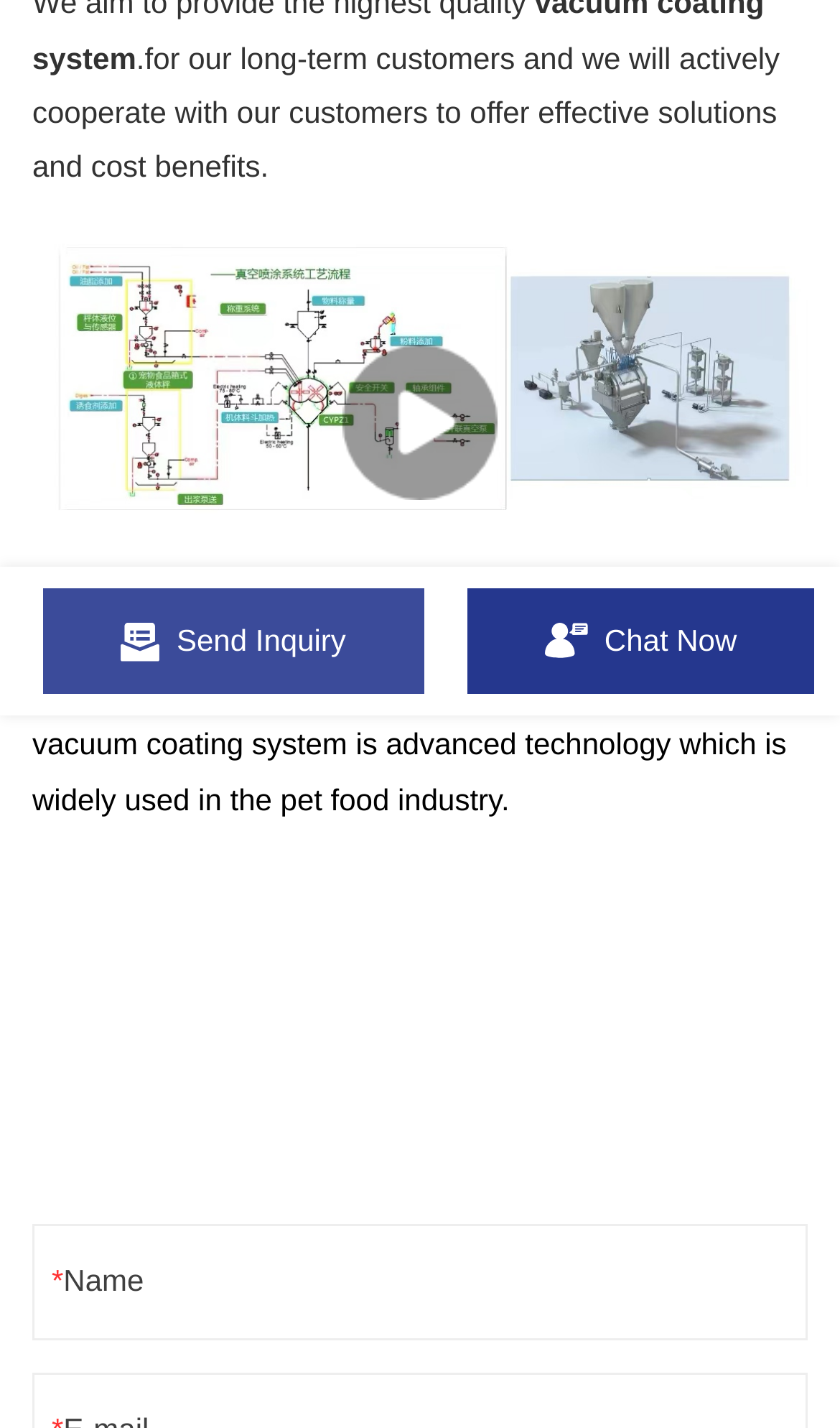Provide the bounding box coordinates in the format (top-left x, top-left y, bottom-right x, bottom-right y). All values are floating point numbers between 0 and 1. Determine the bounding box coordinate of the UI element described as: Chat Now

[0.555, 0.412, 0.969, 0.486]